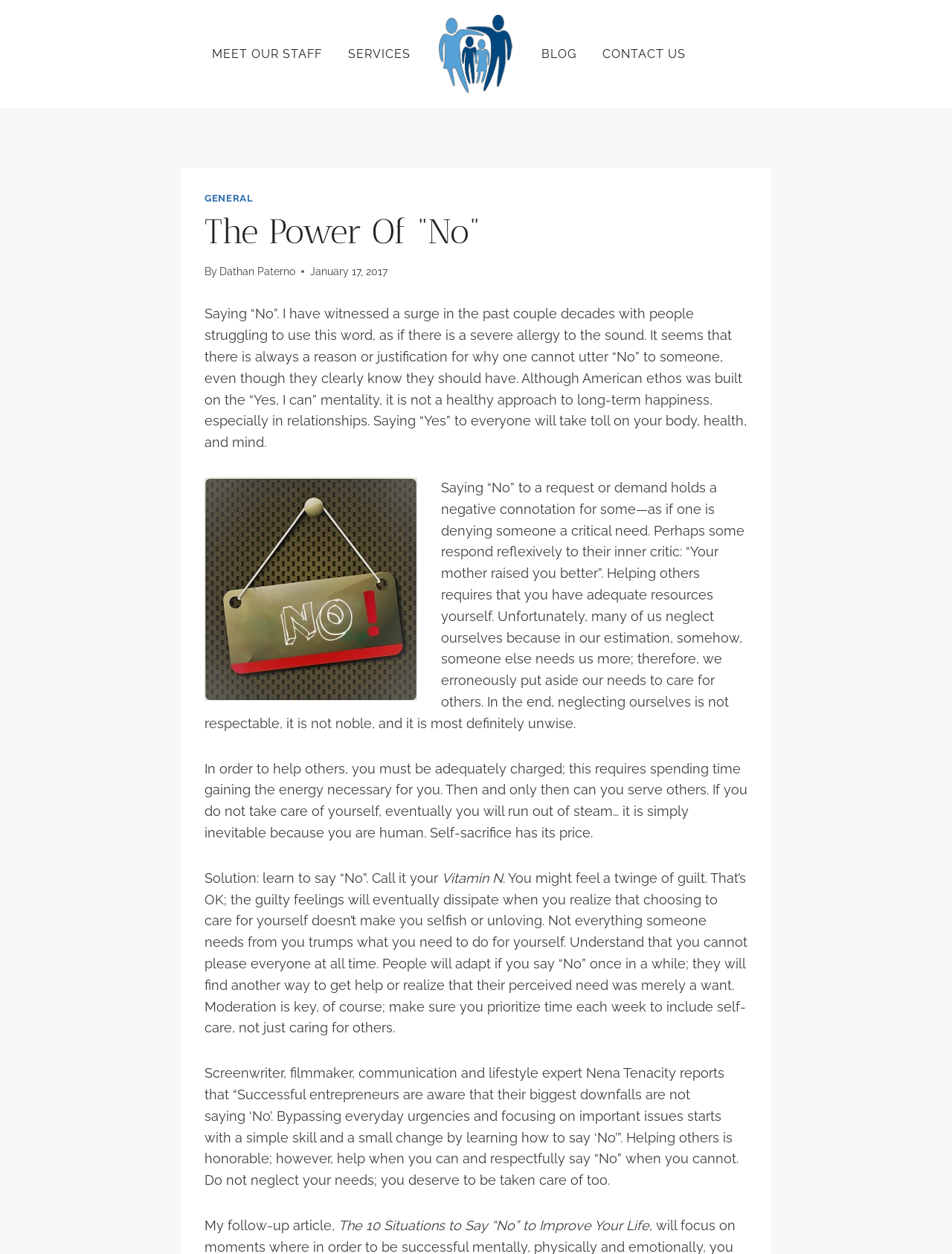Determine the bounding box coordinates of the clickable element necessary to fulfill the instruction: "Click on 'The 10 Situations to Say “No” to Improve Your Life'". Provide the coordinates as four float numbers within the 0 to 1 range, i.e., [left, top, right, bottom].

[0.355, 0.971, 0.682, 0.983]